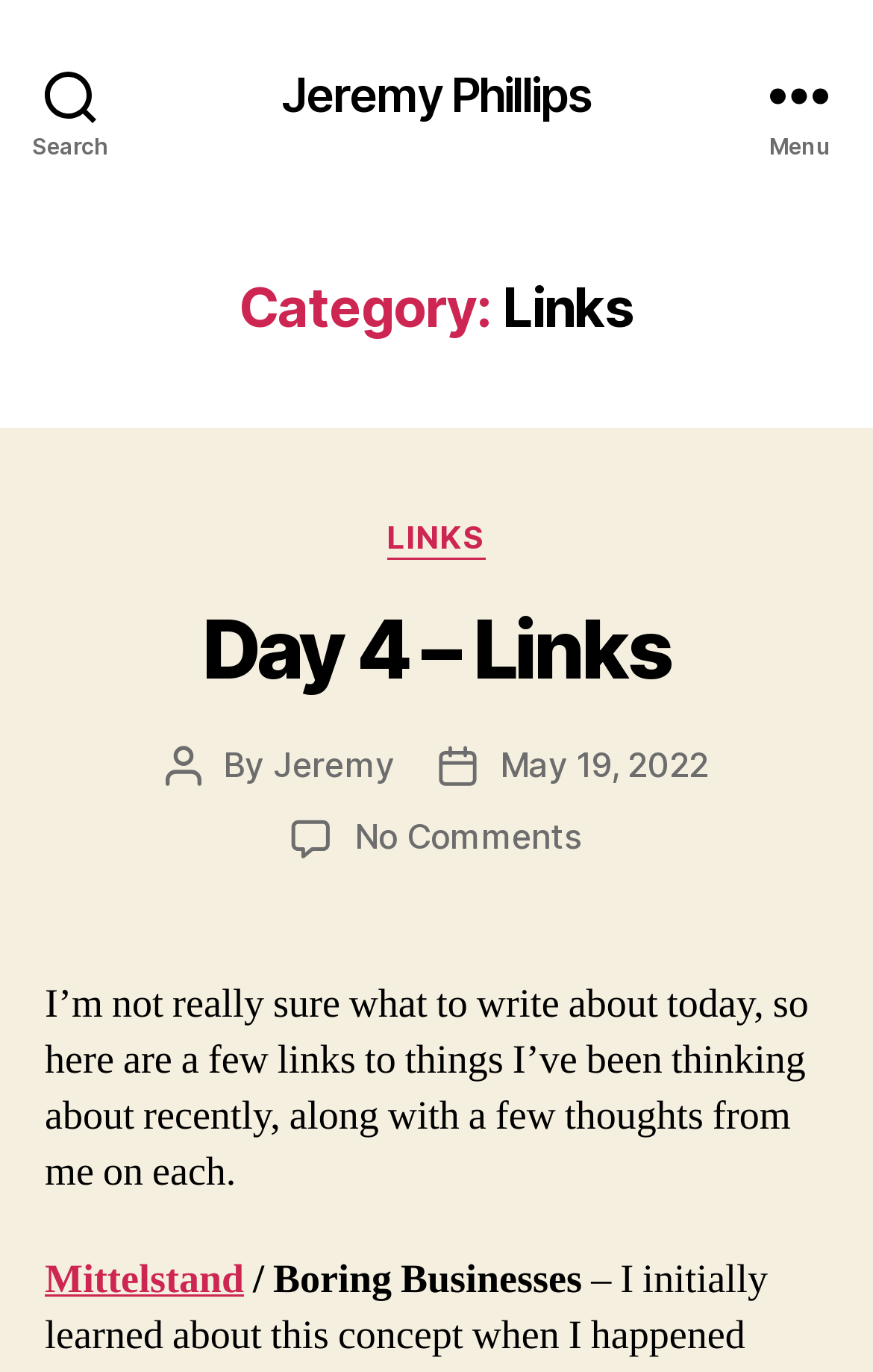Elaborate on the different components and information displayed on the webpage.

The webpage is titled "Links – Jeremy Phillips" and appears to be a blog post or article. At the top left, there is a search button, and at the top right, there is a menu button. Below these buttons, there is a header section that spans the entire width of the page. 

In the header section, there is a heading that reads "Category: Links" followed by another section with the title "Day 4 – Links". This section contains a link to "Day 4 – Links" and some metadata, including the post author "Jeremy" and the post date "May 19, 2022". There is also a link to "No Comments on Day 4 – Links".

Below the header section, there is a block of text that appears to be the main content of the post. The text discusses the author's thoughts on various topics and includes a link to "Mittelstand" with a description "/ Boring Businesses".